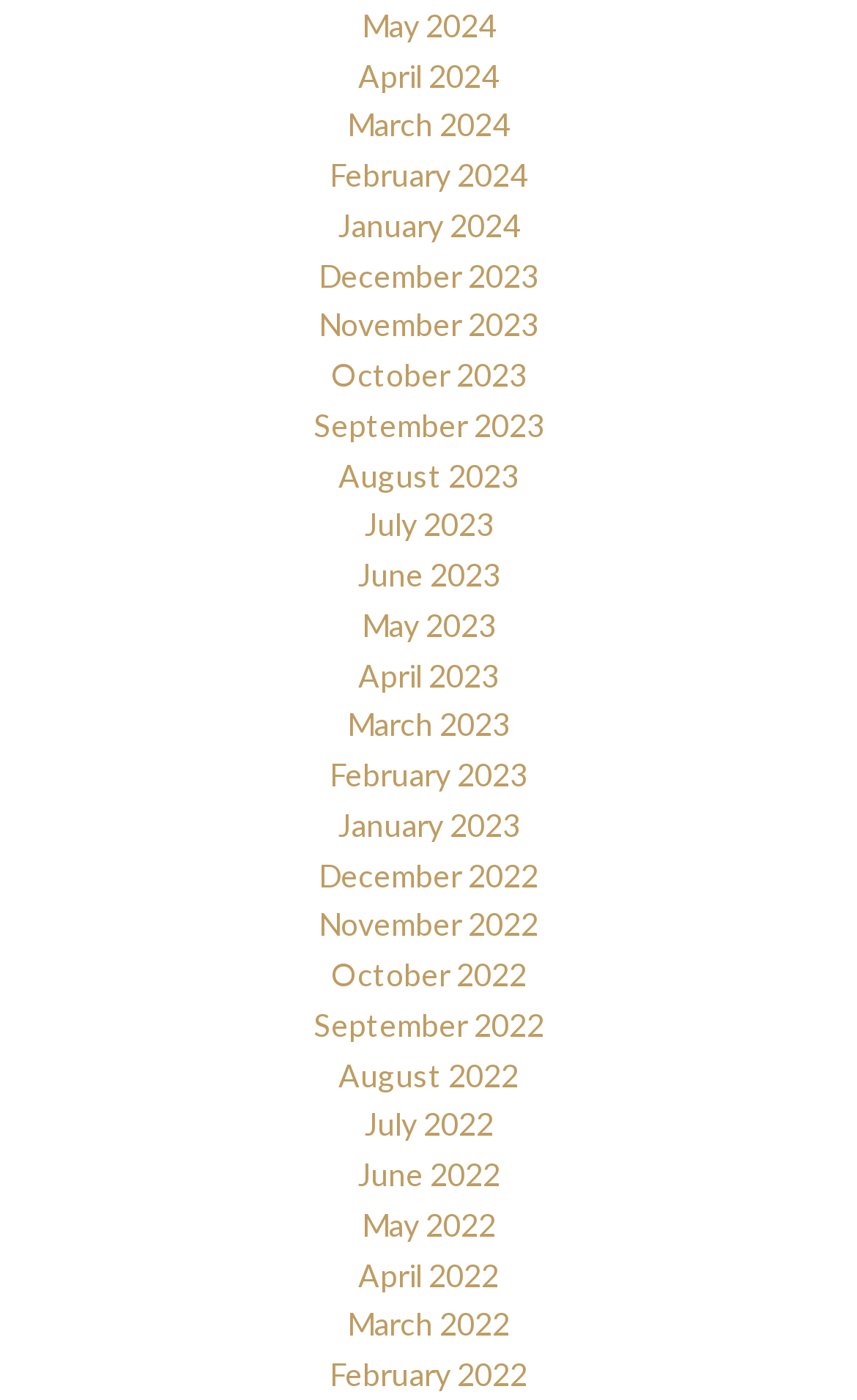Identify the bounding box coordinates of the region that should be clicked to execute the following instruction: "View May 2024".

[0.422, 0.005, 0.578, 0.031]